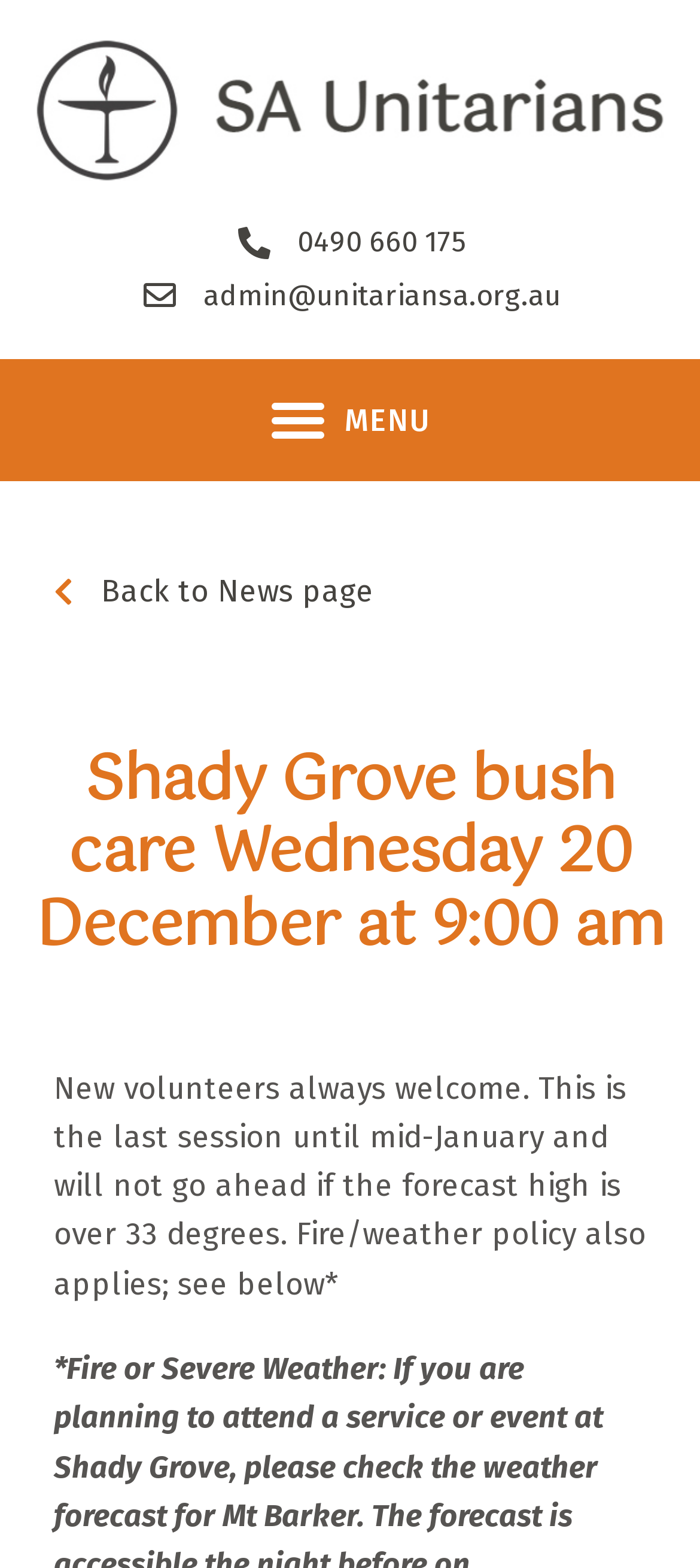Is the event open to new participants?
Using the information from the image, answer the question thoroughly.

The webpage states 'New volunteers always welcome', which implies that the event is open to new participants.